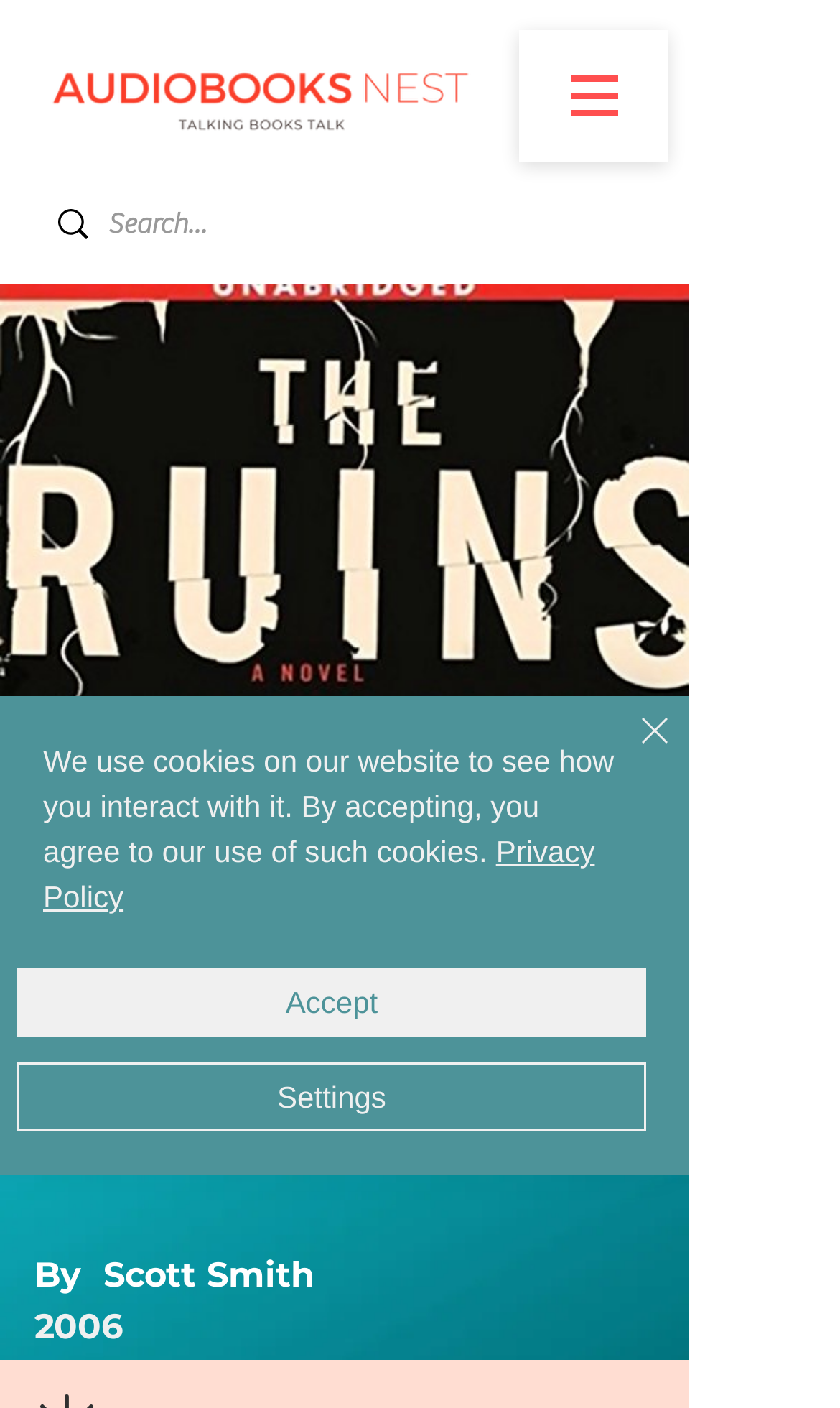Kindly provide the bounding box coordinates of the section you need to click on to fulfill the given instruction: "View Audiobook Nest logo".

[0.026, 0.029, 0.597, 0.107]